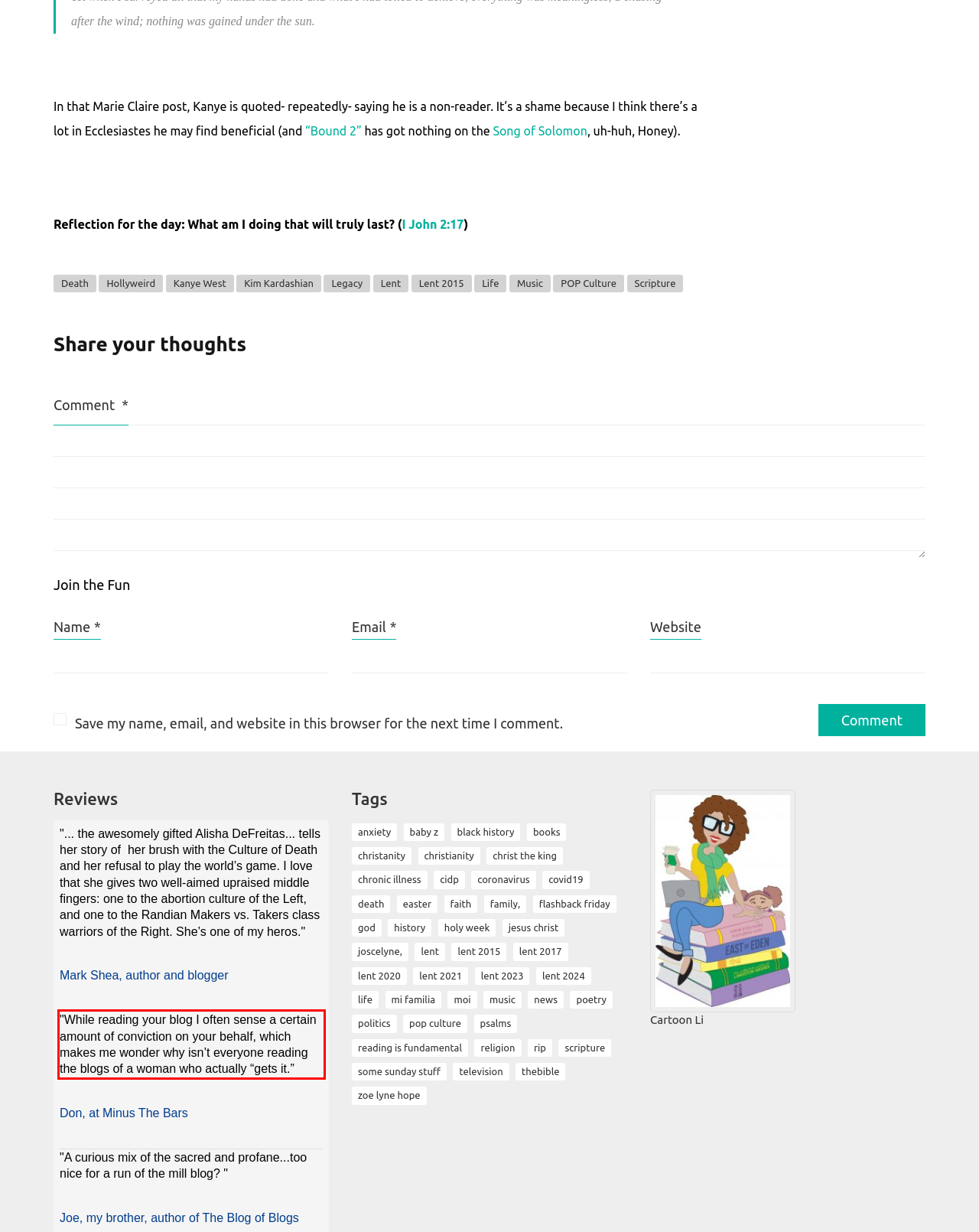With the given screenshot of a webpage, locate the red rectangle bounding box and extract the text content using OCR.

"While reading your blog I often sense a certain amount of conviction on your behalf, which makes me wonder why isn’t everyone reading the blogs of a woman who actually “gets it.”